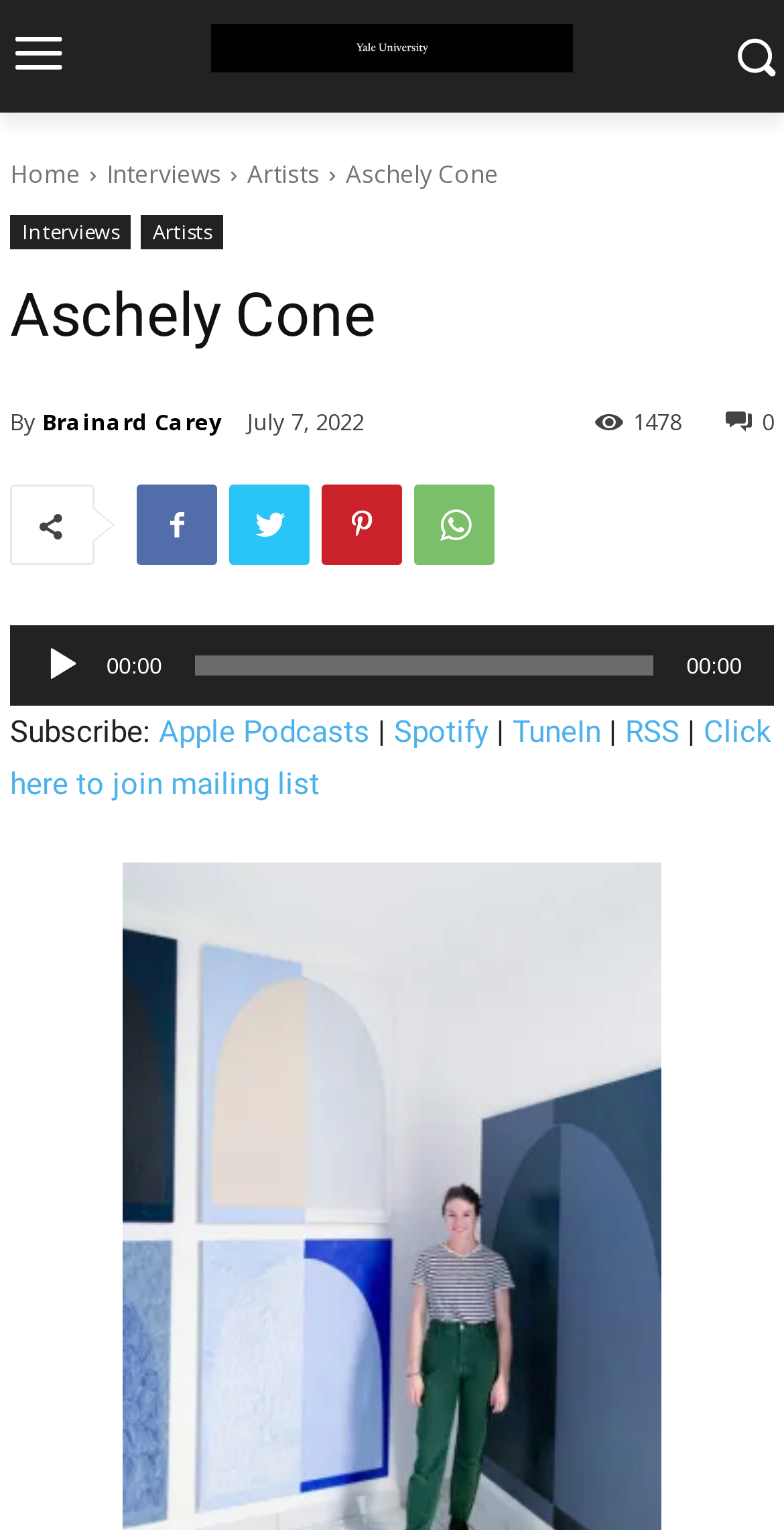What is the purpose of the slider?
Observe the image and answer the question with a one-word or short phrase response.

Time Slider